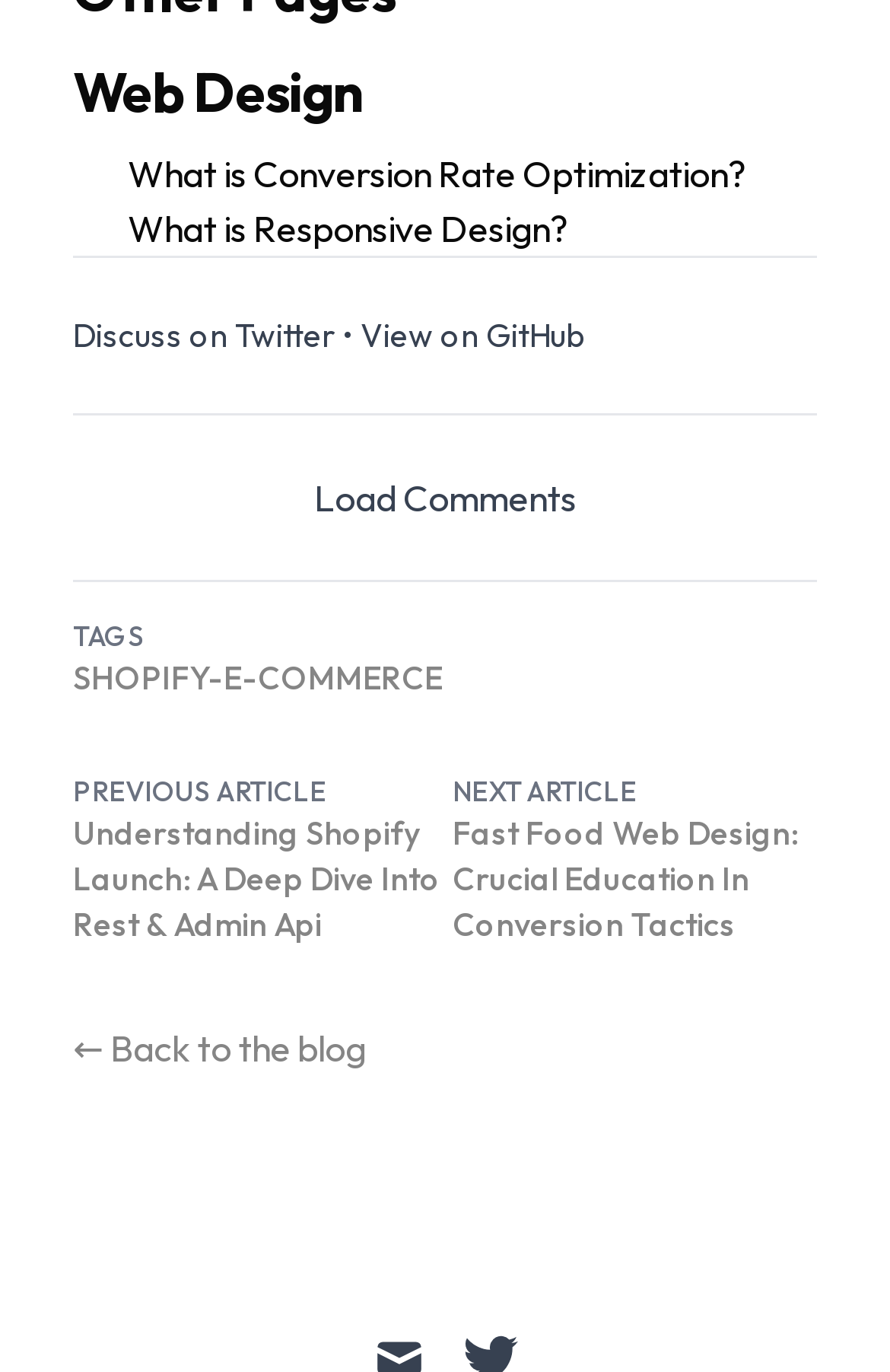Locate the bounding box of the UI element described by: "Shopify-E-Commerce" in the given webpage screenshot.

[0.082, 0.478, 0.497, 0.511]